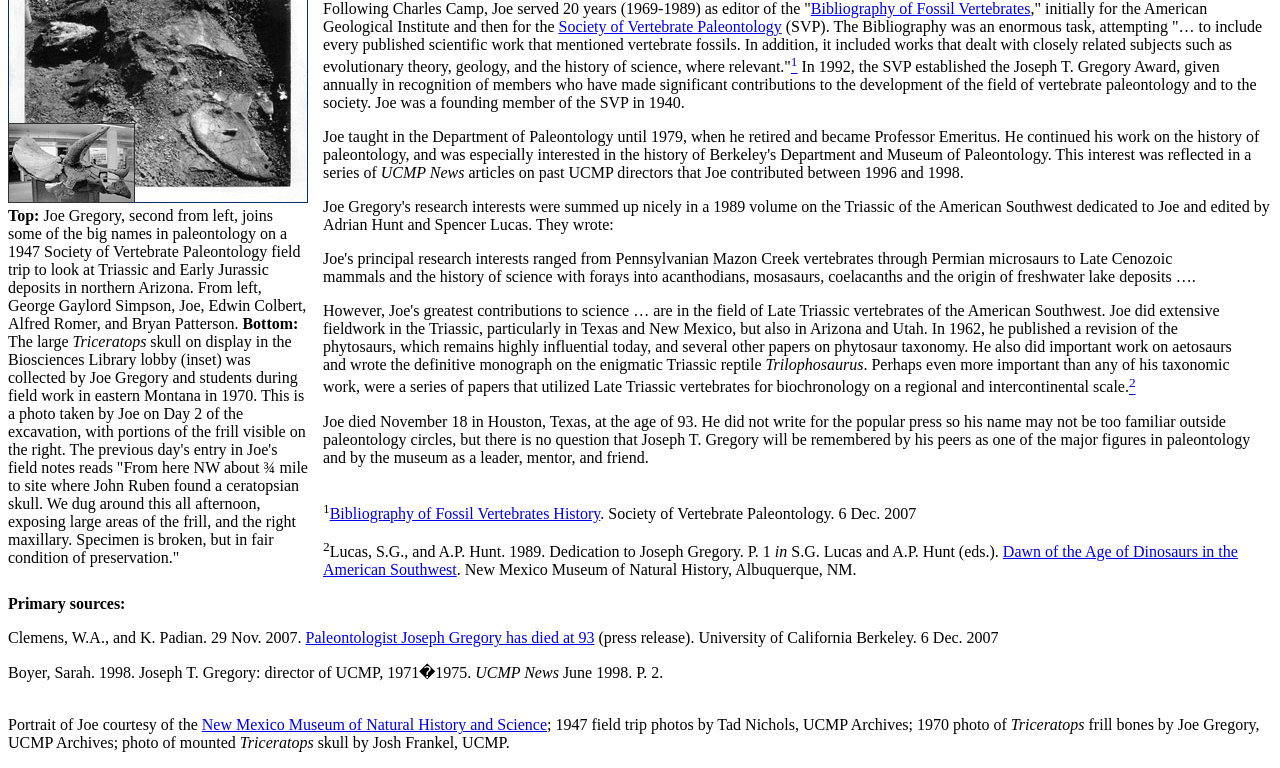From the given element description: "Society of Vertebrate Paleontology", find the bounding box for the UI element. Provide the coordinates as four float numbers between 0 and 1, in the order [left, top, right, bottom].

[0.436, 0.023, 0.611, 0.046]